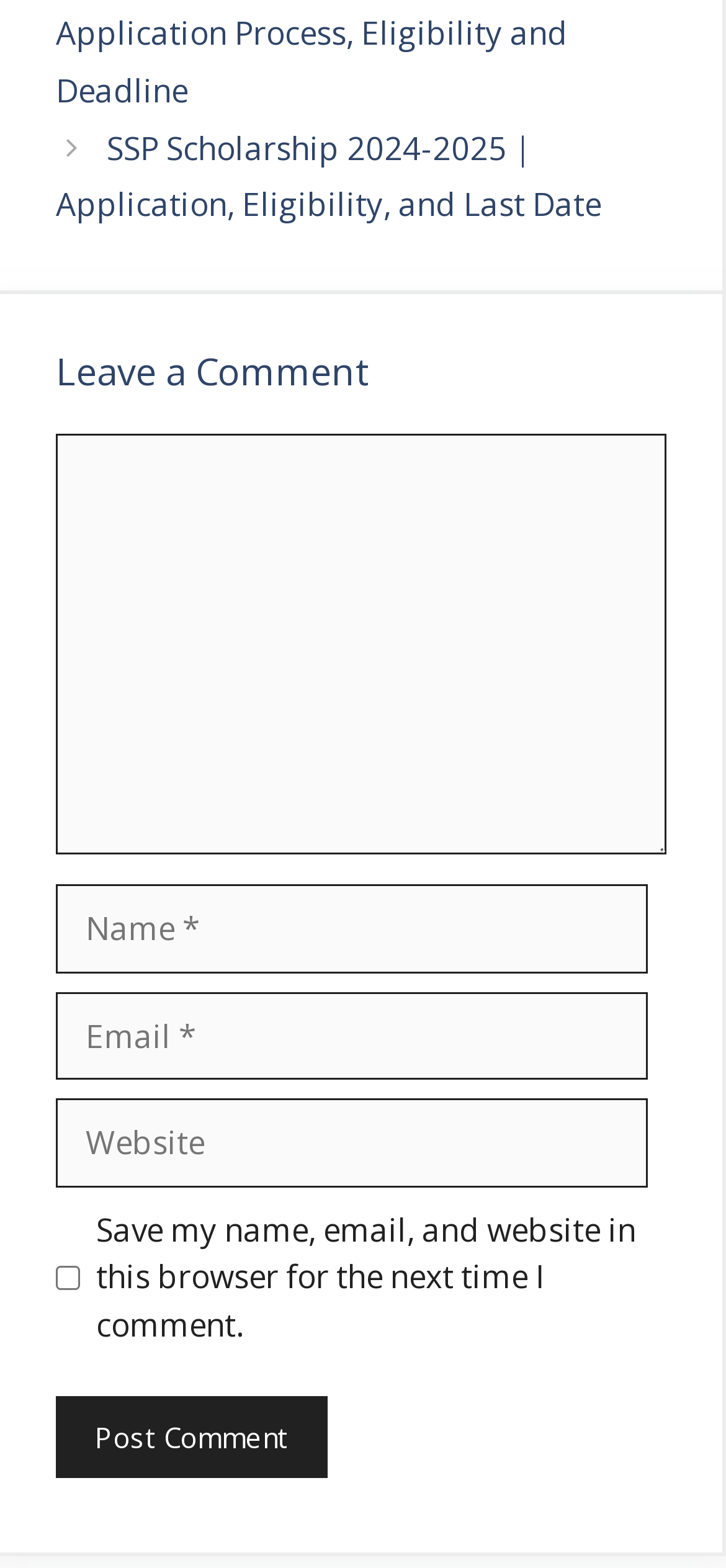Reply to the question below using a single word or brief phrase:
What is the purpose of the checkbox on the webpage?

Save comment information